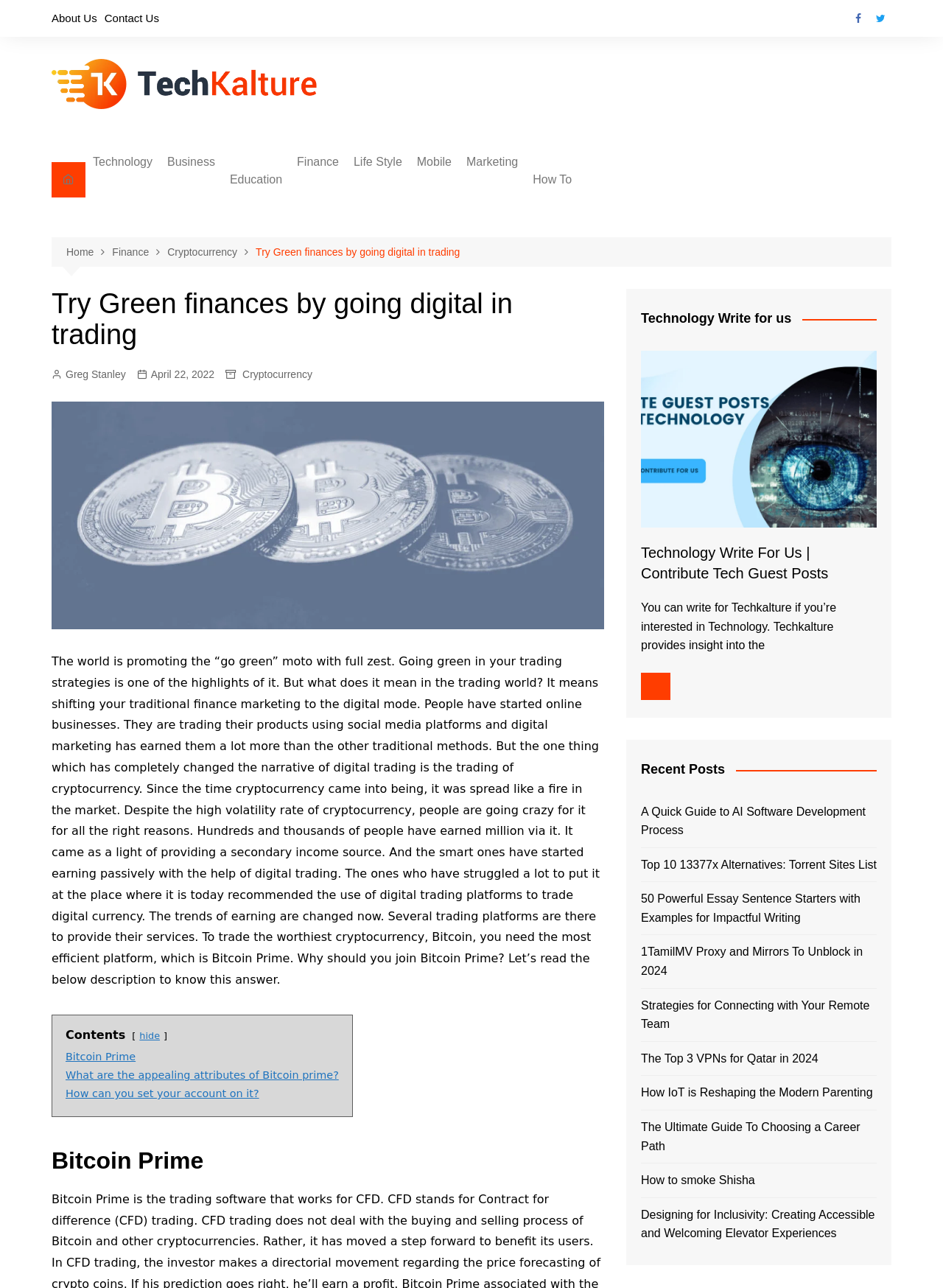Use a single word or phrase to answer the question:
What is the significance of 'going green' in trading strategies?

Shifting to digital mode